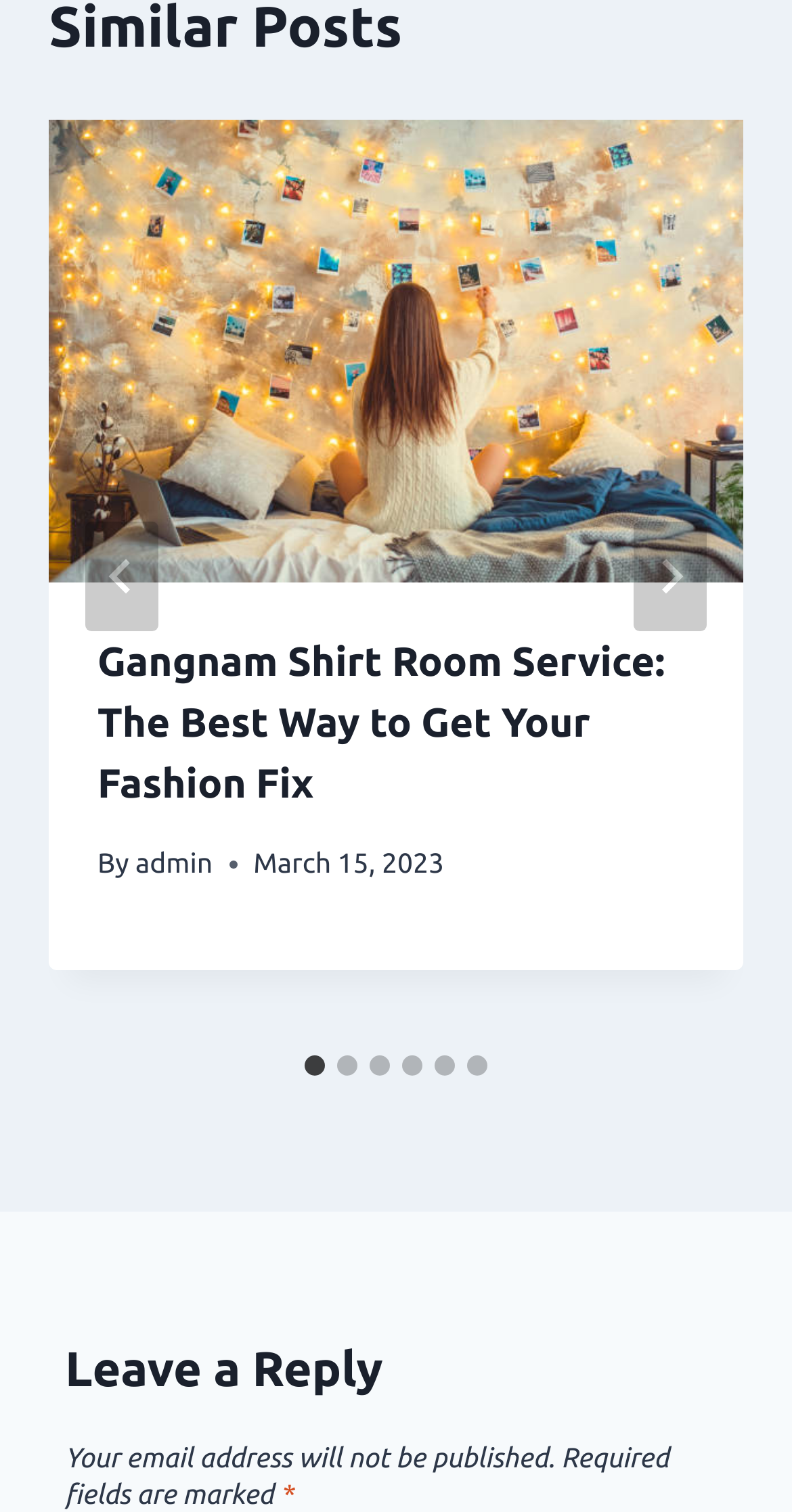Locate the bounding box coordinates of the element you need to click to accomplish the task described by this instruction: "Leave a reply".

[0.082, 0.882, 0.918, 0.93]